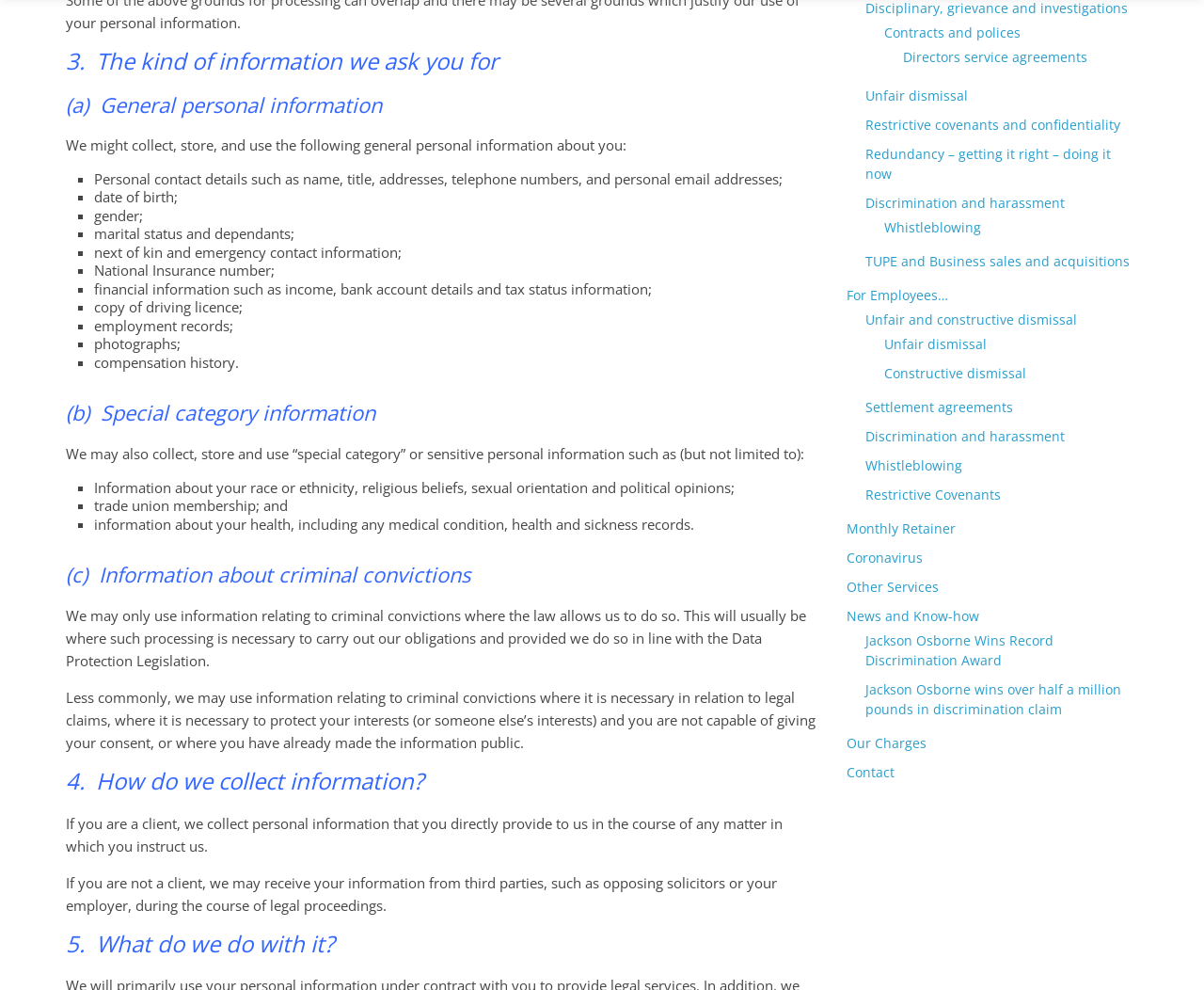Find the bounding box coordinates for the element described here: "Restrictive Covenants".

[0.719, 0.491, 0.831, 0.509]